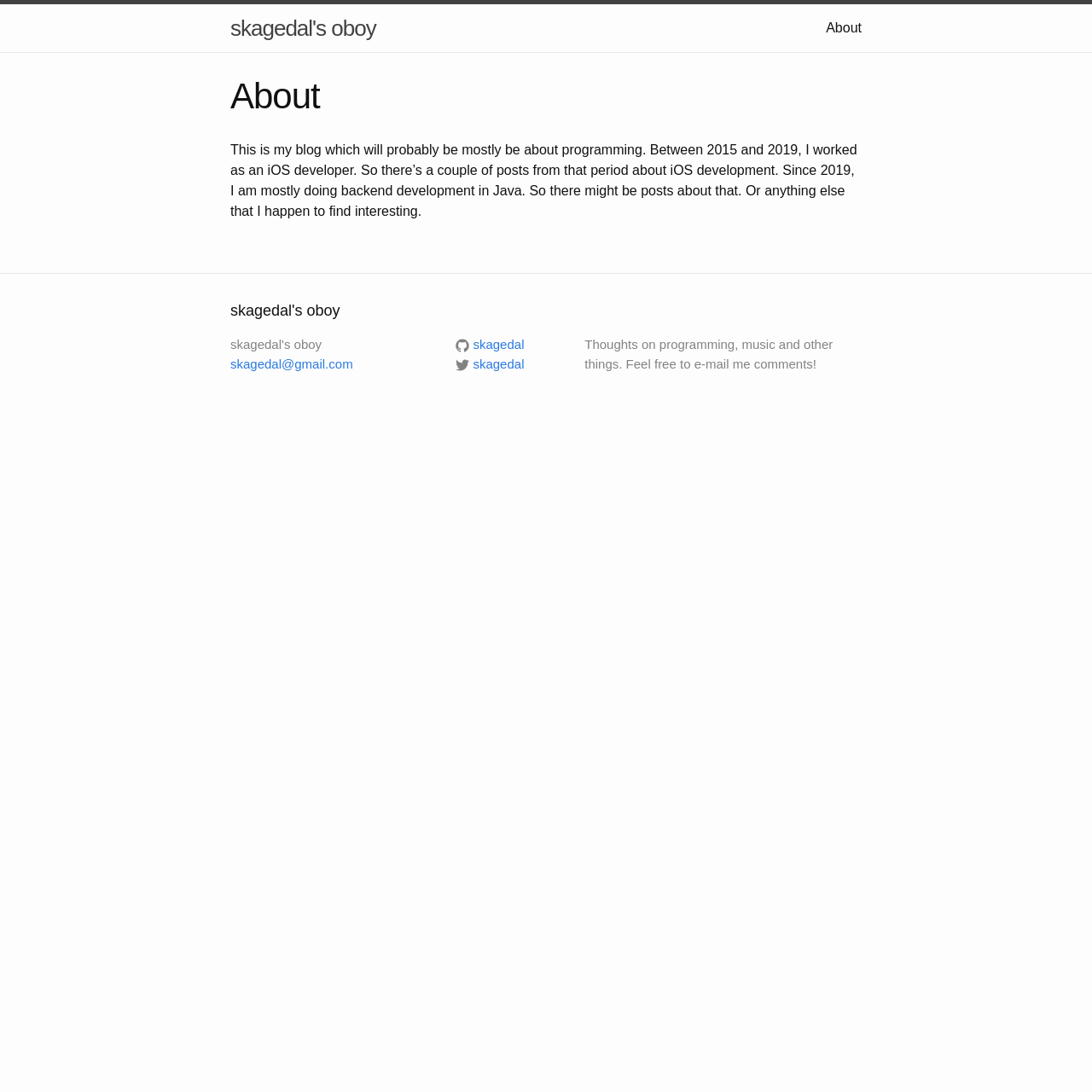Find the bounding box coordinates corresponding to the UI element with the description: "skagedal's oboy". The coordinates should be formatted as [left, top, right, bottom], with values as floats between 0 and 1.

[0.211, 0.004, 0.344, 0.048]